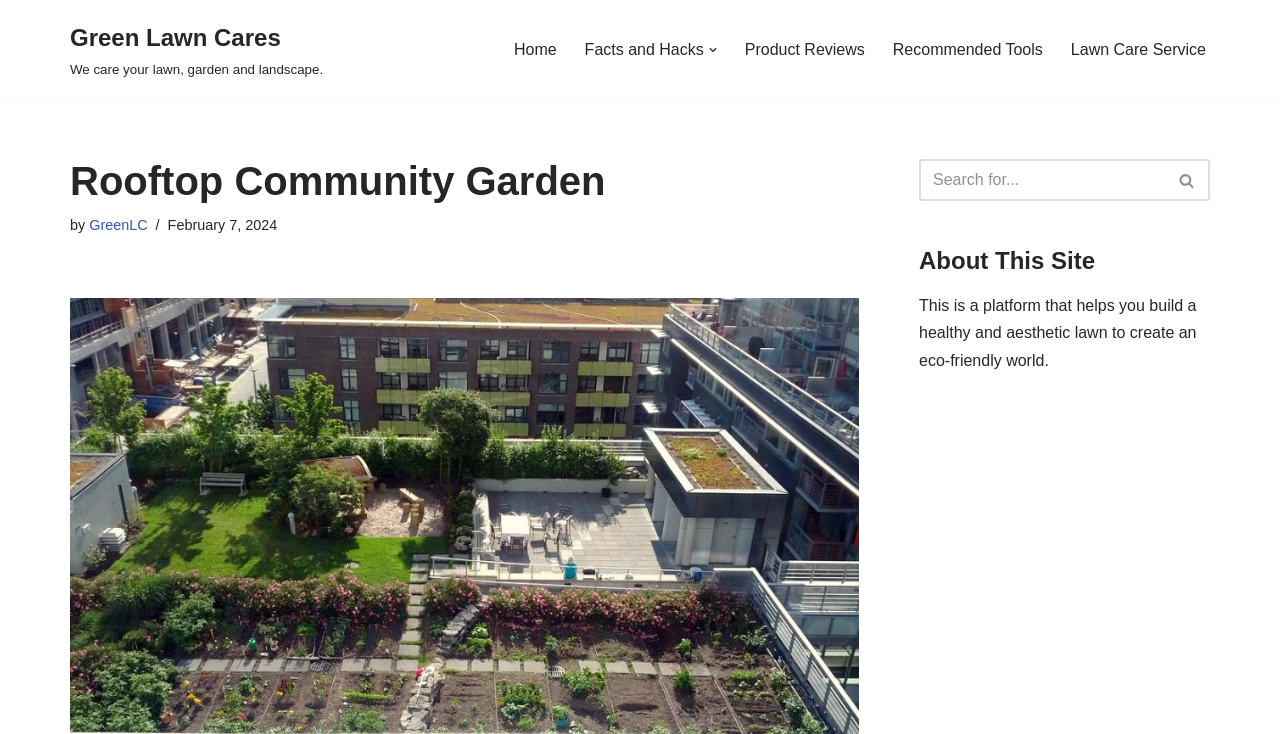What is the name of the website?
Please provide a single word or phrase answer based on the image.

Green Lawn Cares